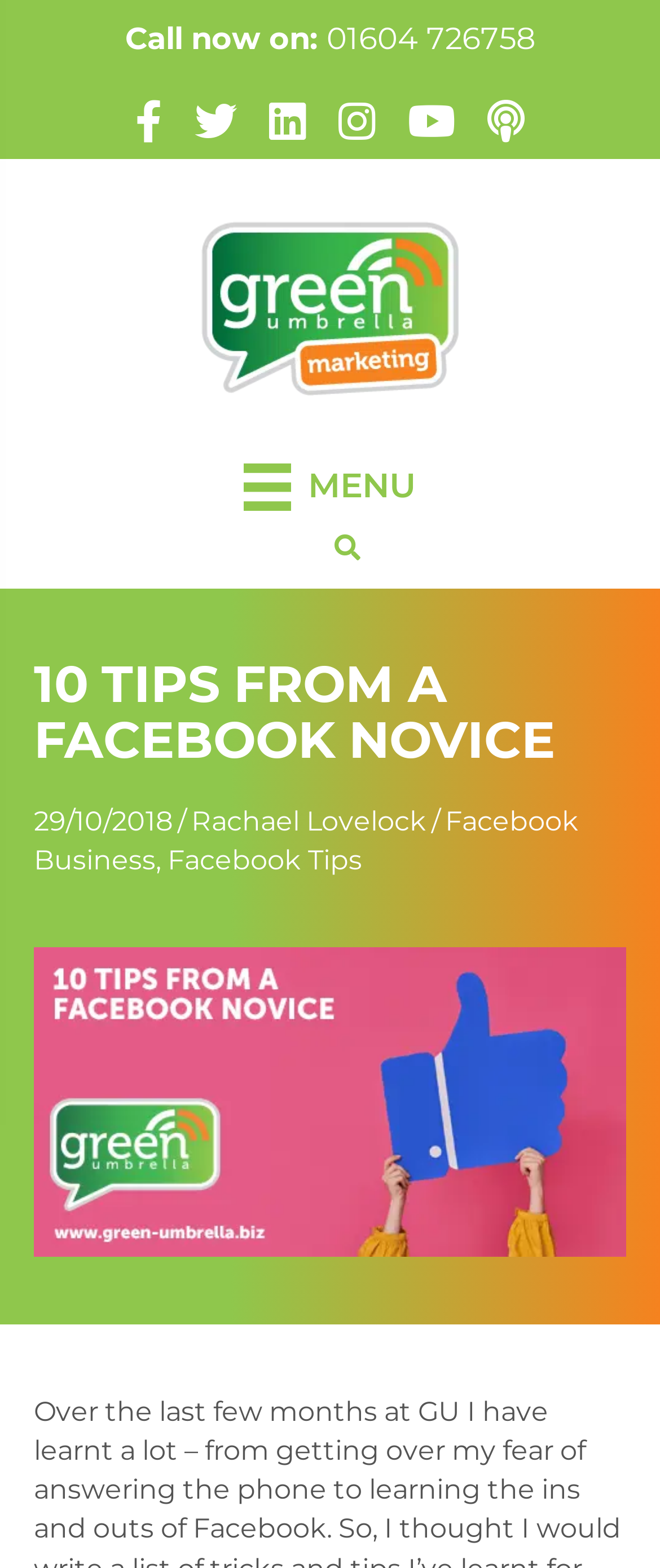Could you identify the text that serves as the heading for this webpage?

10 TIPS FROM A FACEBOOK NOVICE